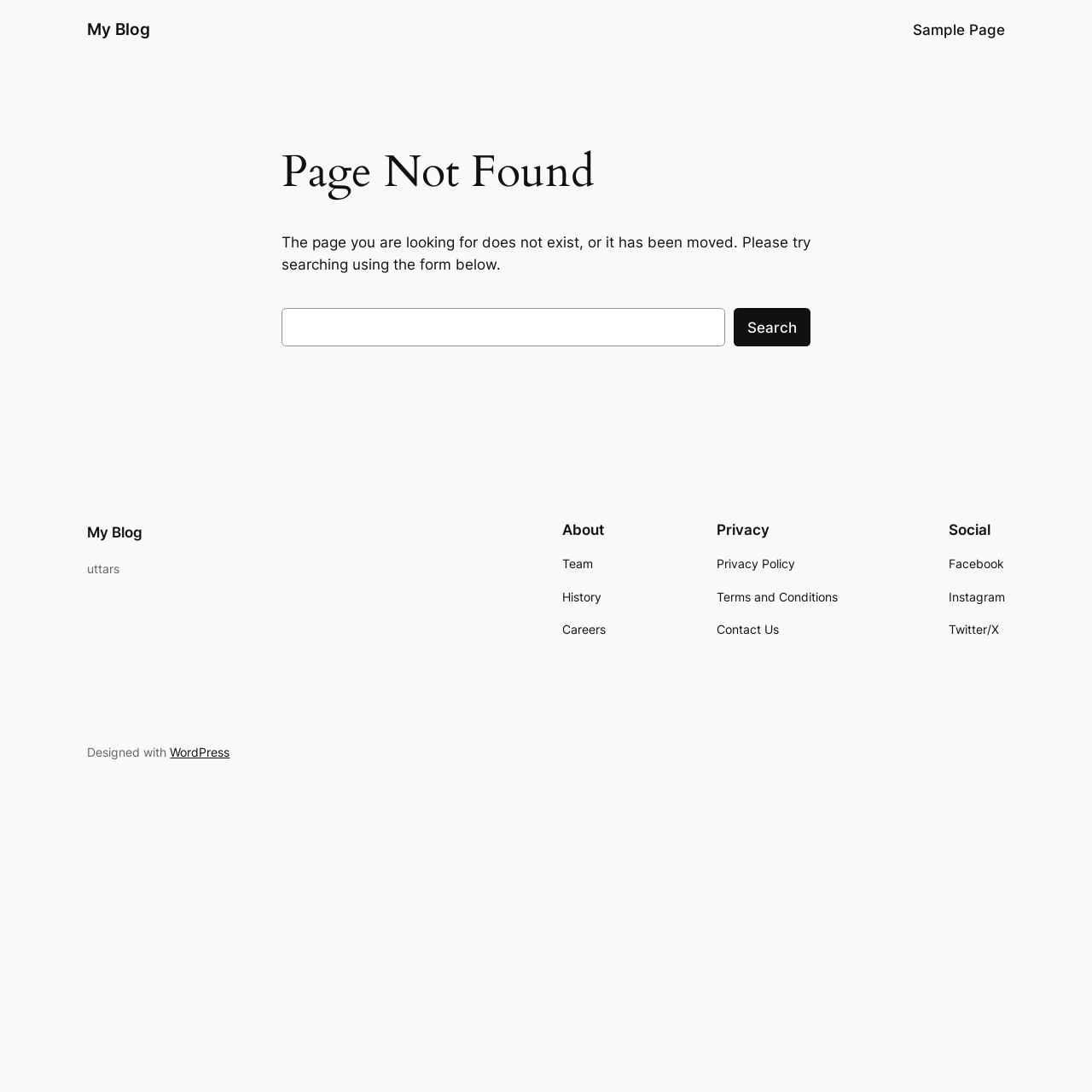Please identify the bounding box coordinates of the region to click in order to complete the given instruction: "search for something". The coordinates should be four float numbers between 0 and 1, i.e., [left, top, right, bottom].

[0.258, 0.282, 0.664, 0.317]